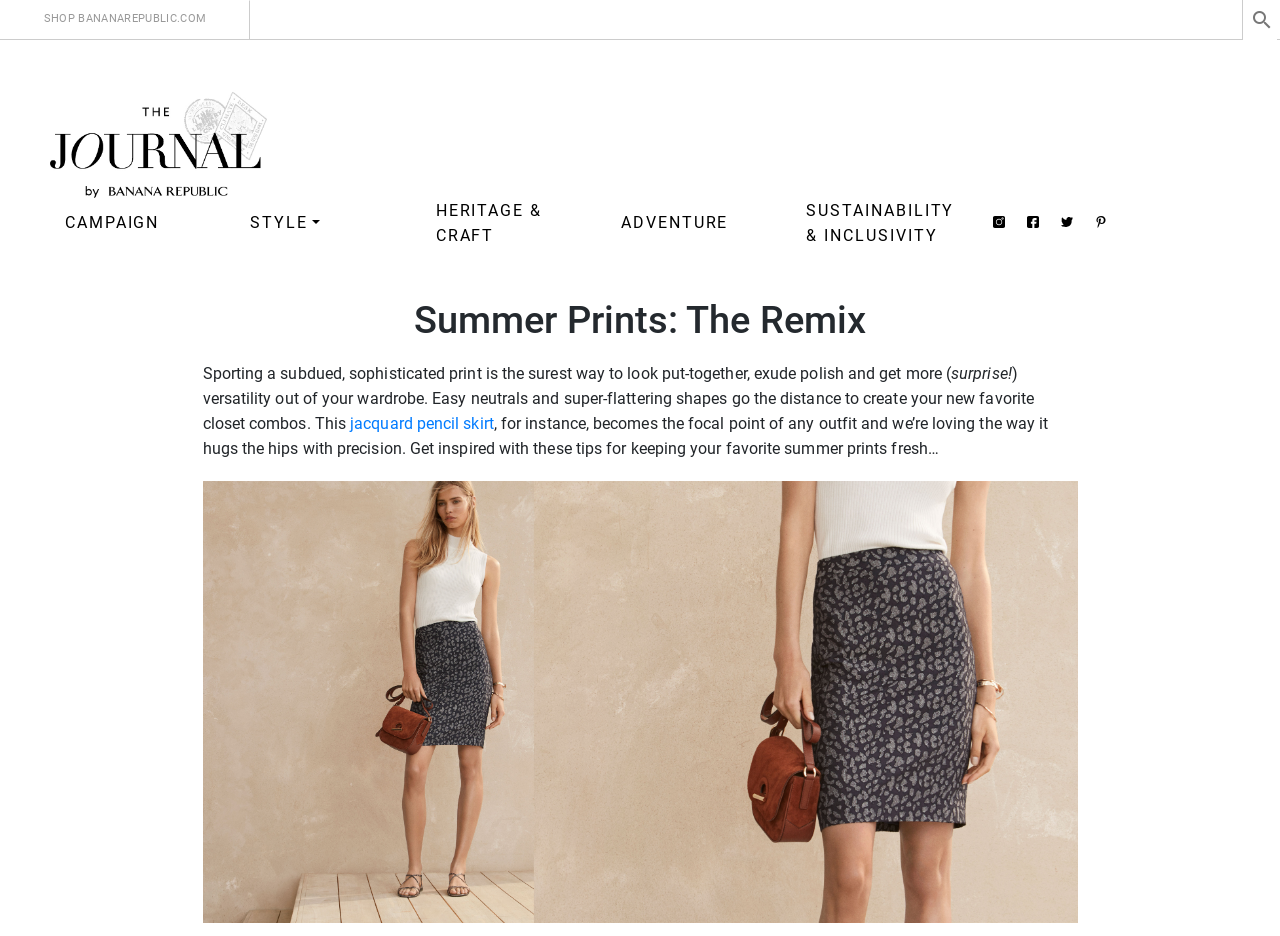Use the information in the screenshot to answer the question comprehensively: What type of skirt is mentioned in the article?

I found this information in the link 'jacquard pencil skirt' which is part of the article's text, suggesting that the article is discussing this specific type of skirt.